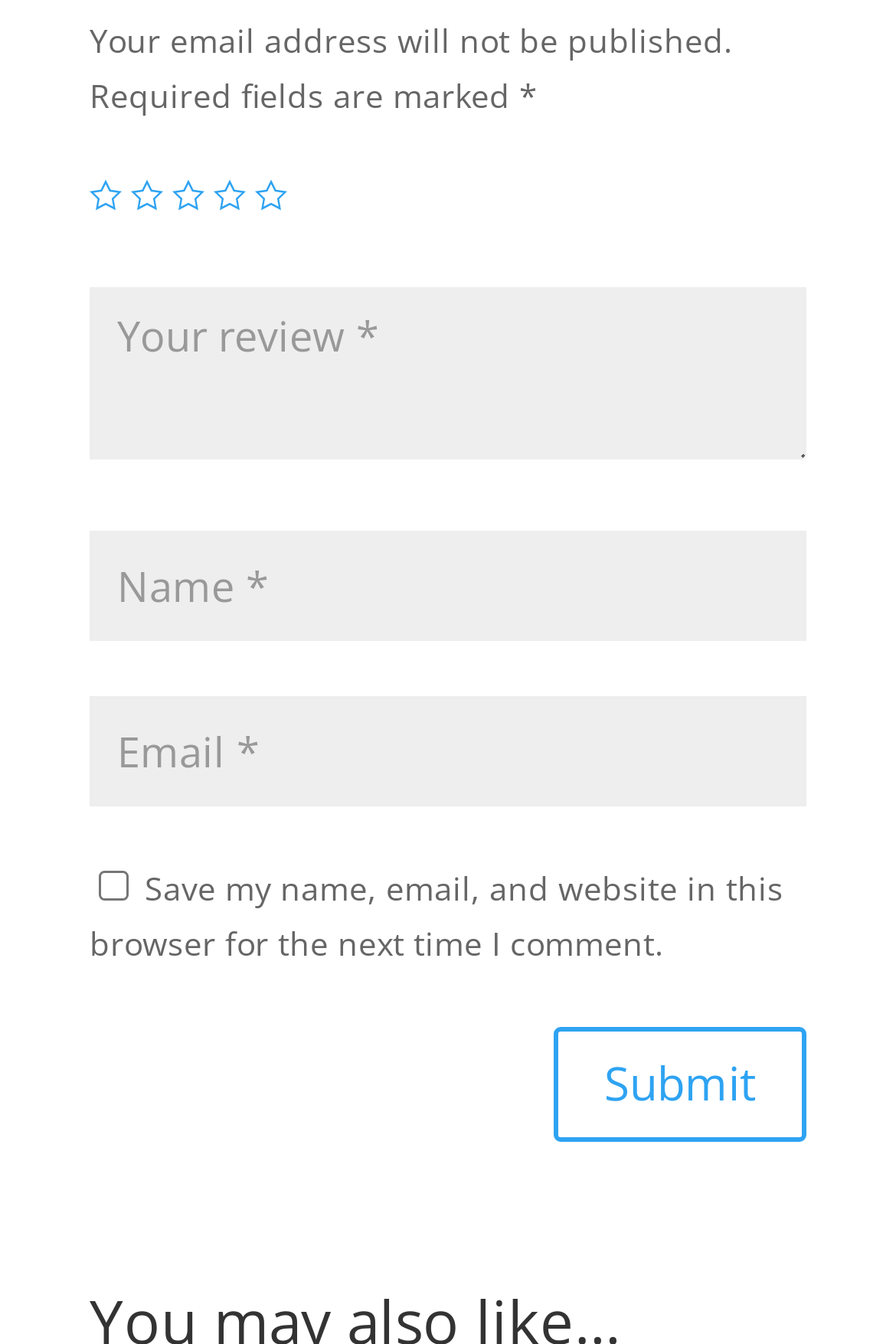Can you specify the bounding box coordinates for the region that should be clicked to fulfill this instruction: "Save your information for next time".

[0.11, 0.648, 0.144, 0.67]